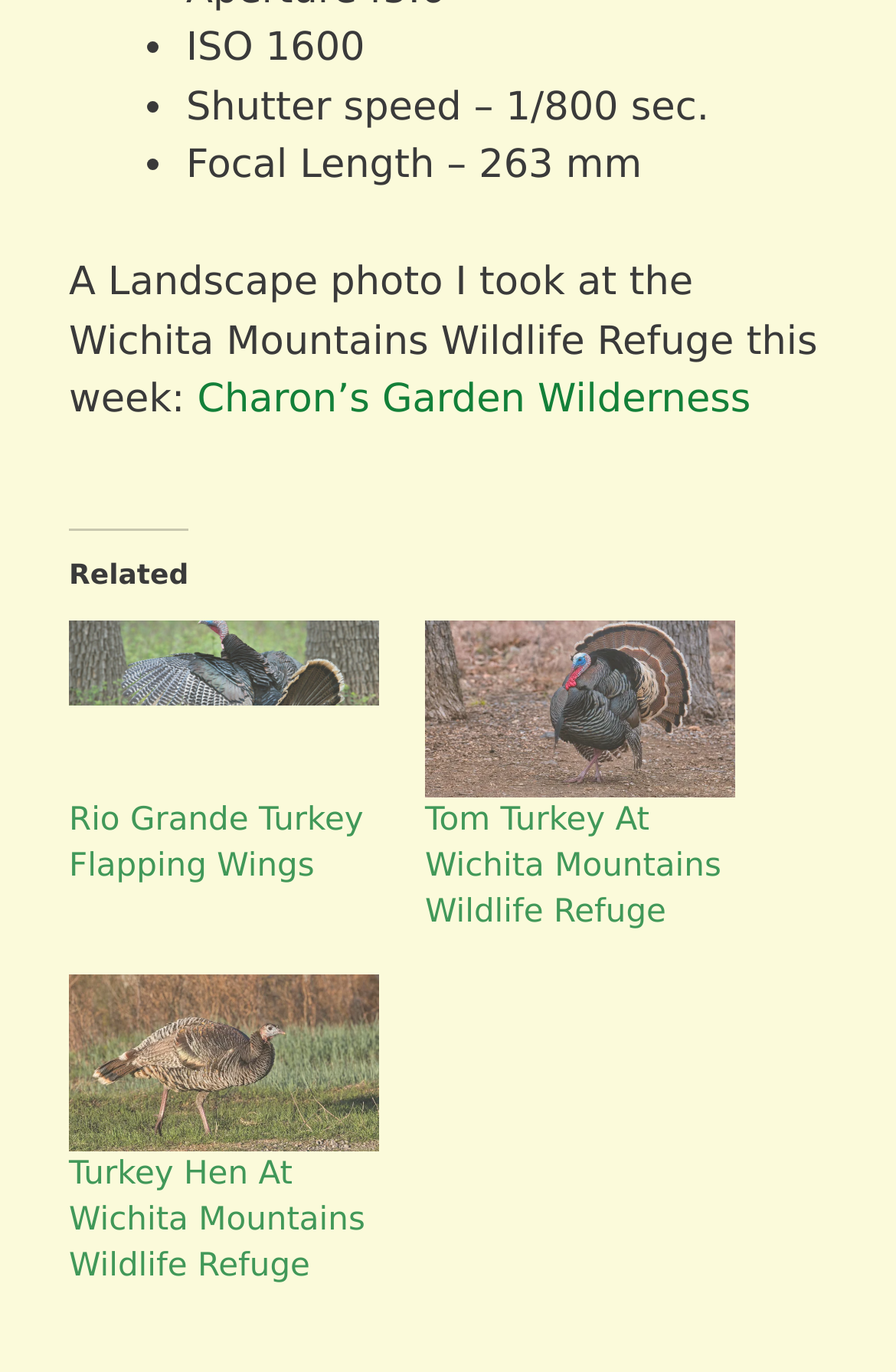What is the focal length of the camera?
Look at the image and answer the question with a single word or phrase.

263 mm